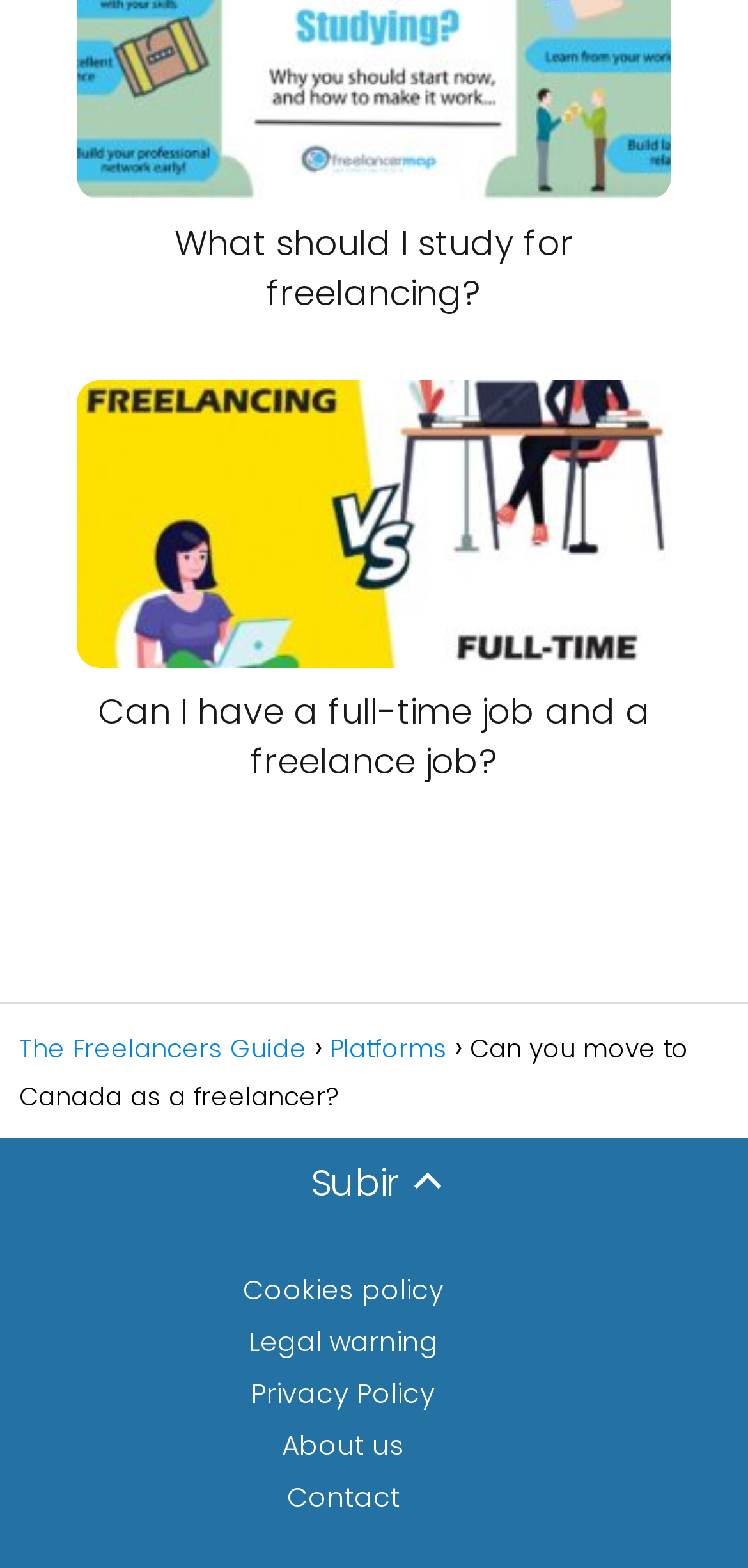What is the topic of the first article? From the image, respond with a single word or brief phrase.

Full-time job and freelance job